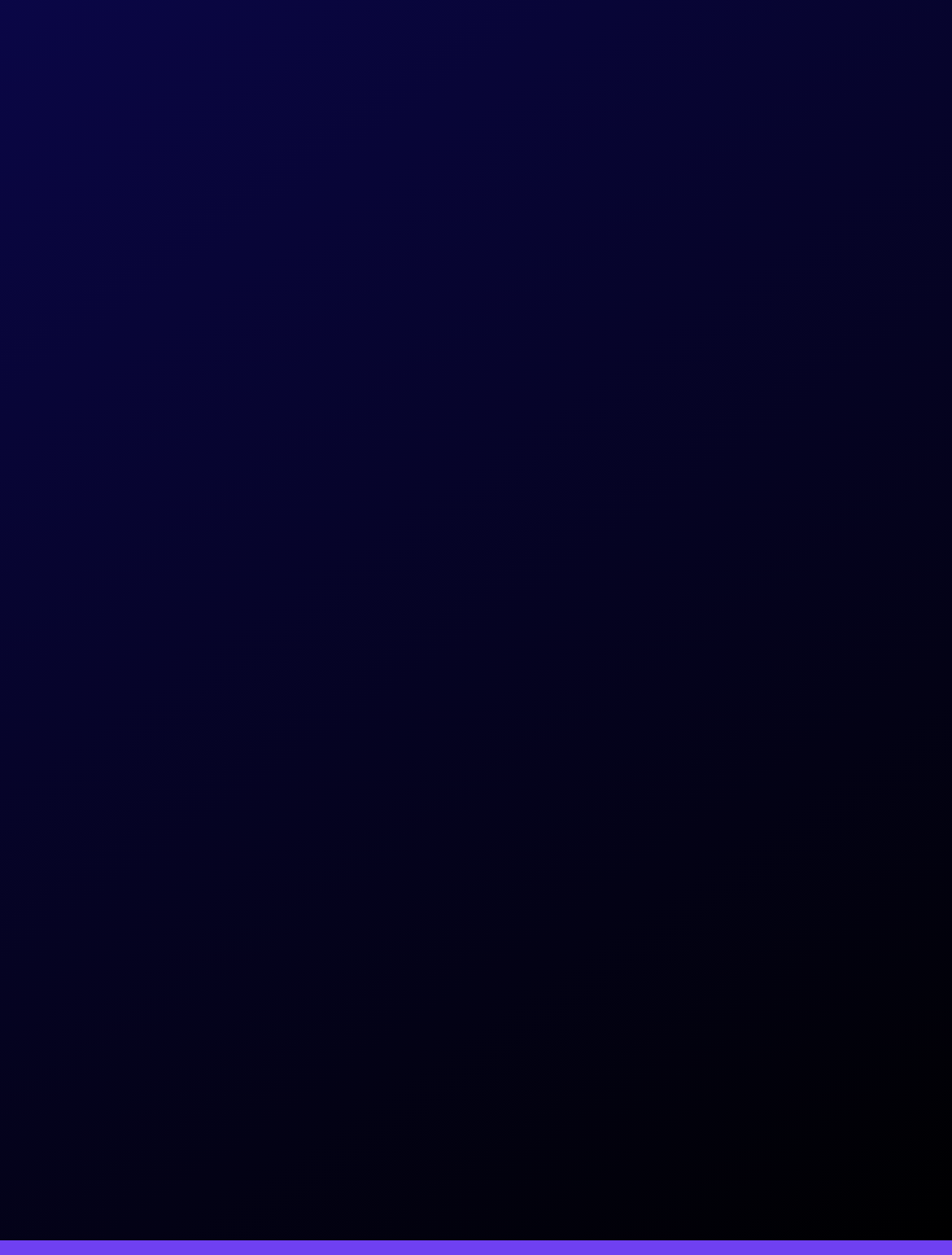Extract the bounding box coordinates of the UI element described by: "alt="Coin Payments"". The coordinates should include four float numbers ranging from 0 to 1, e.g., [left, top, right, bottom].

[0.09, 0.161, 0.91, 0.198]